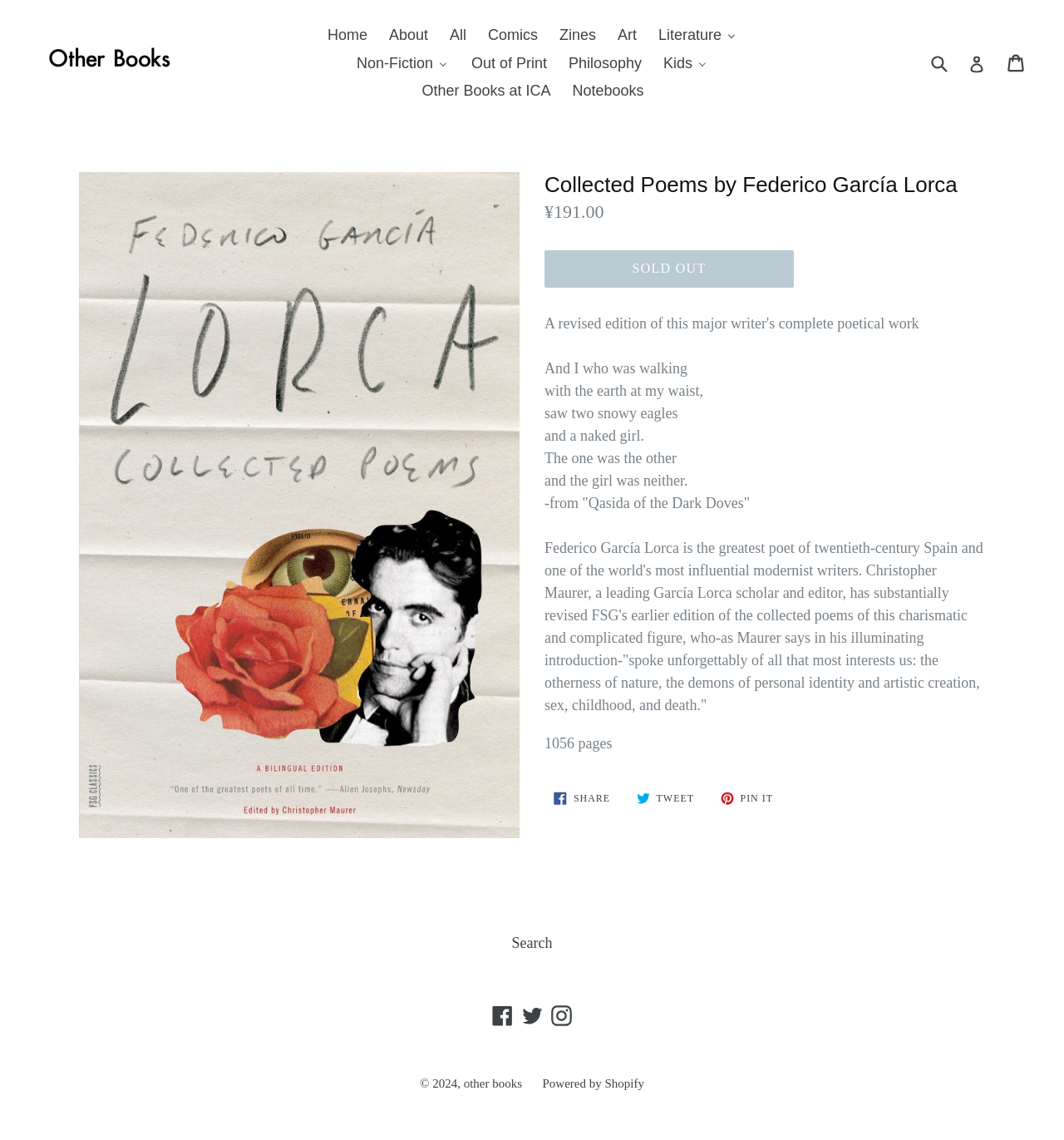Please identify the bounding box coordinates of the region to click in order to complete the task: "Search on the website". The coordinates must be four float numbers between 0 and 1, specified as [left, top, right, bottom].

None